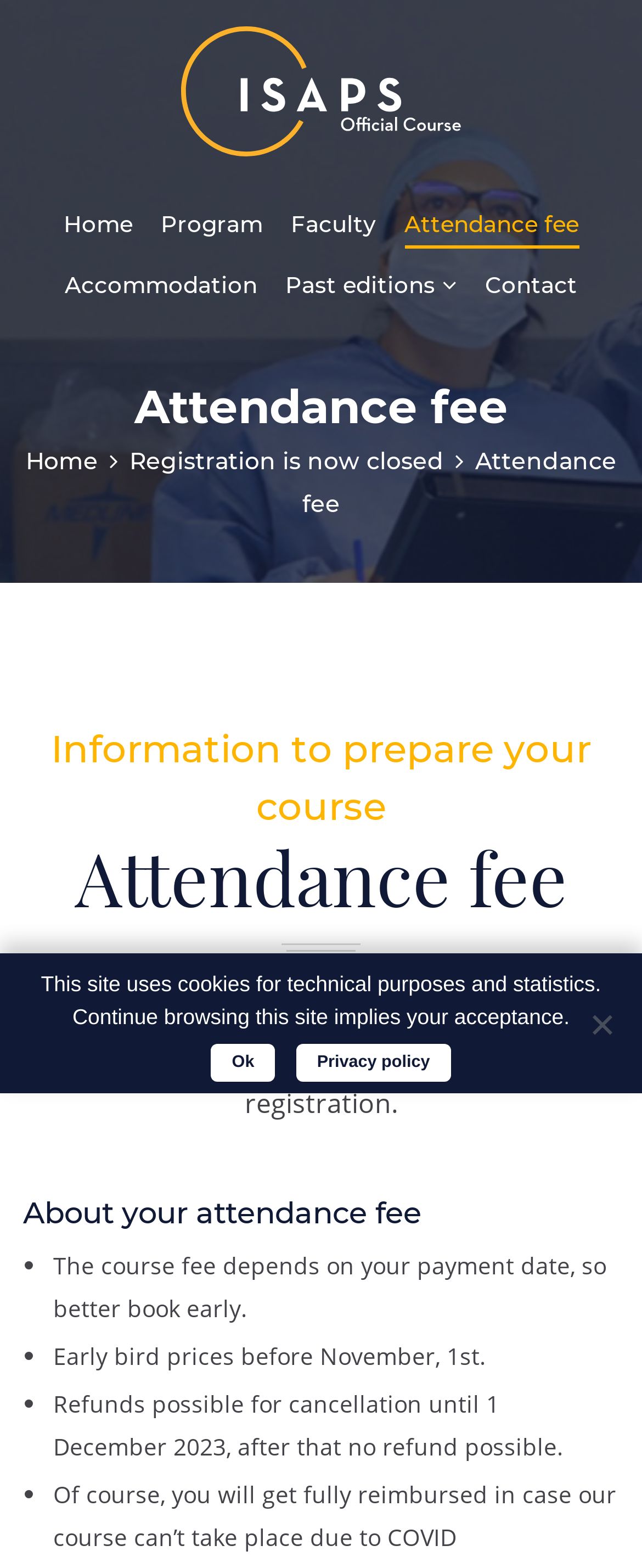What is the purpose of the links at the top of the page?
Provide a short answer using one word or a brief phrase based on the image.

Navigation